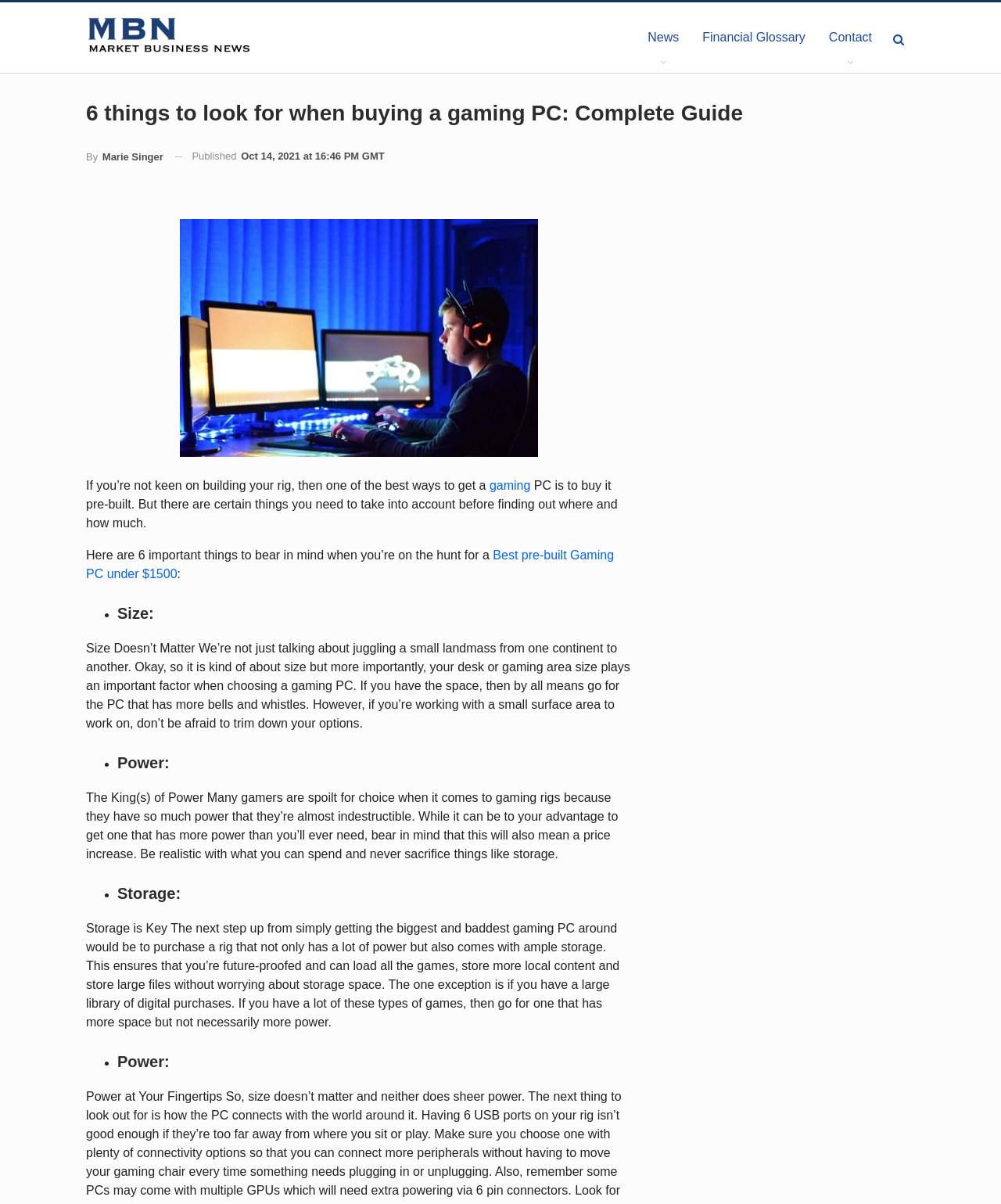Give a one-word or one-phrase response to the question: 
What is the date of the article?

Oct 14, 2021